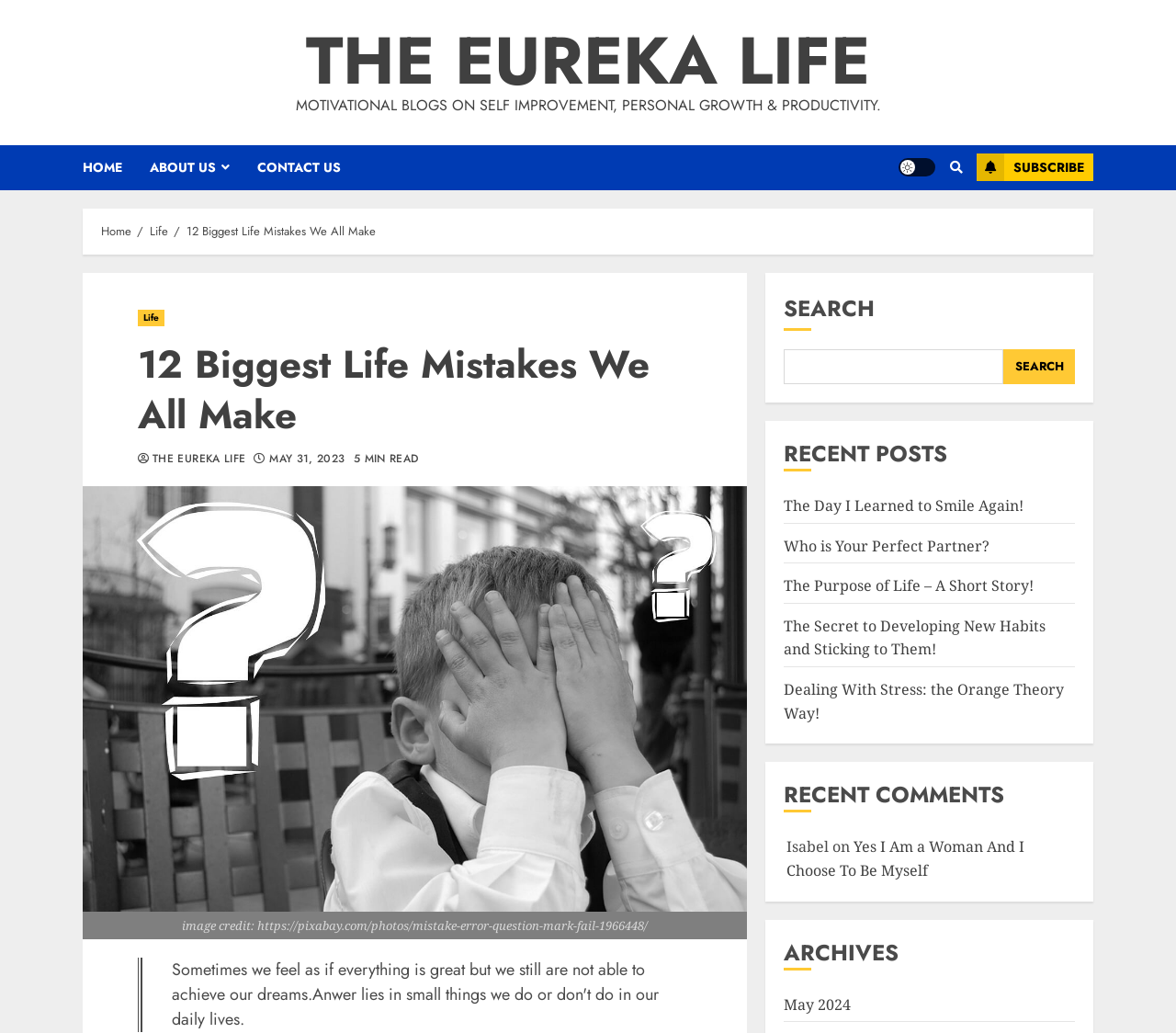Pinpoint the bounding box coordinates for the area that should be clicked to perform the following instruction: "go to home page".

[0.07, 0.14, 0.127, 0.184]